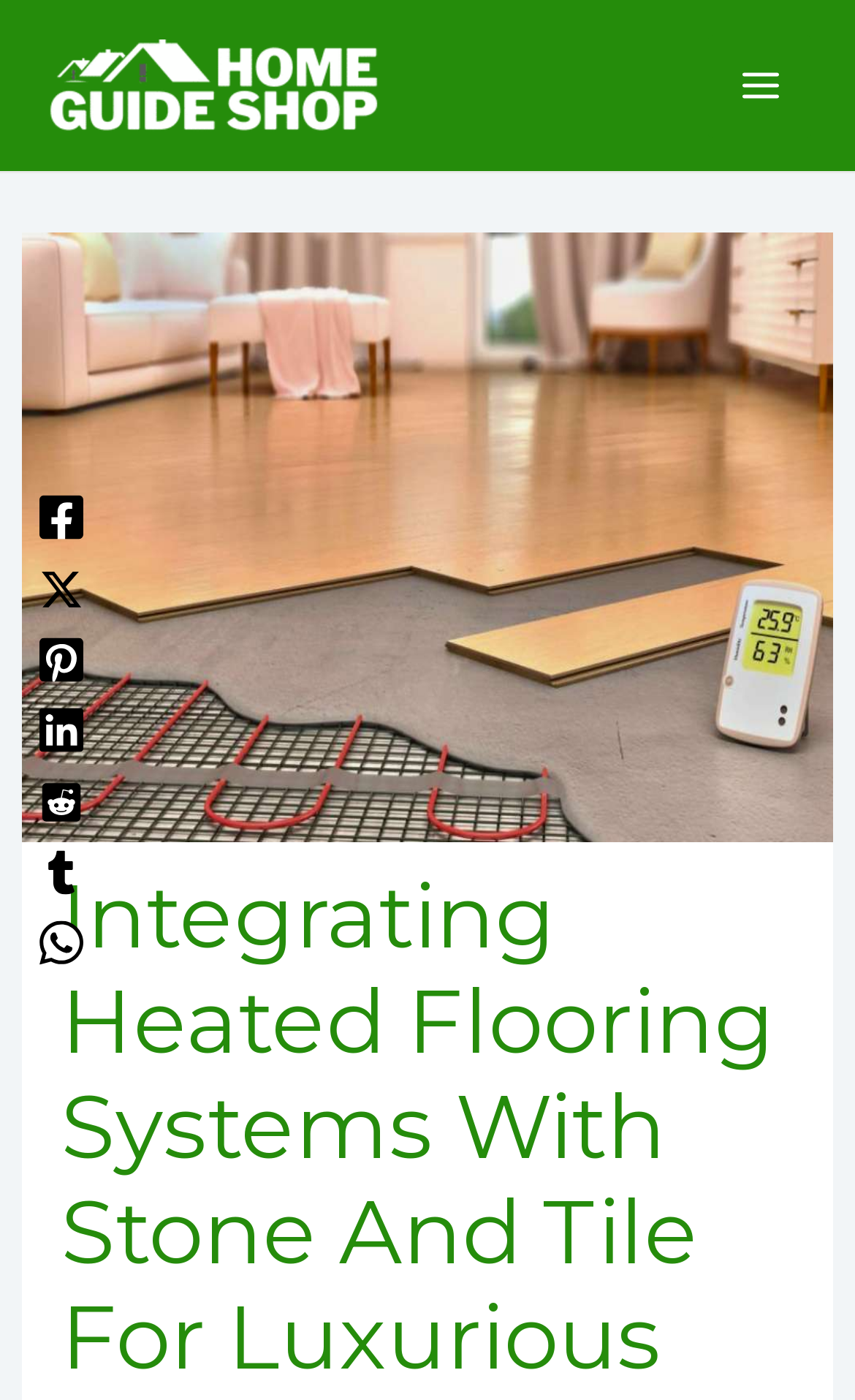Write an exhaustive caption that covers the webpage's main aspects.

The webpage is about integrating heated flooring systems with stone and tile for luxurious comfort. At the top left, there is a logo of "Home Guide Shop" with a link to the home page. To the right of the logo, there is a main menu button. Below the logo, there is a large image that takes up most of the page, which is likely the main content of the article.

On the top right, there are social media links, including Facebook, Twitter, Pinterest, Linkedin, Reddit, Tumblr, and WhatsApp, each with a corresponding icon. These links are aligned vertically and are positioned near the top of the page.